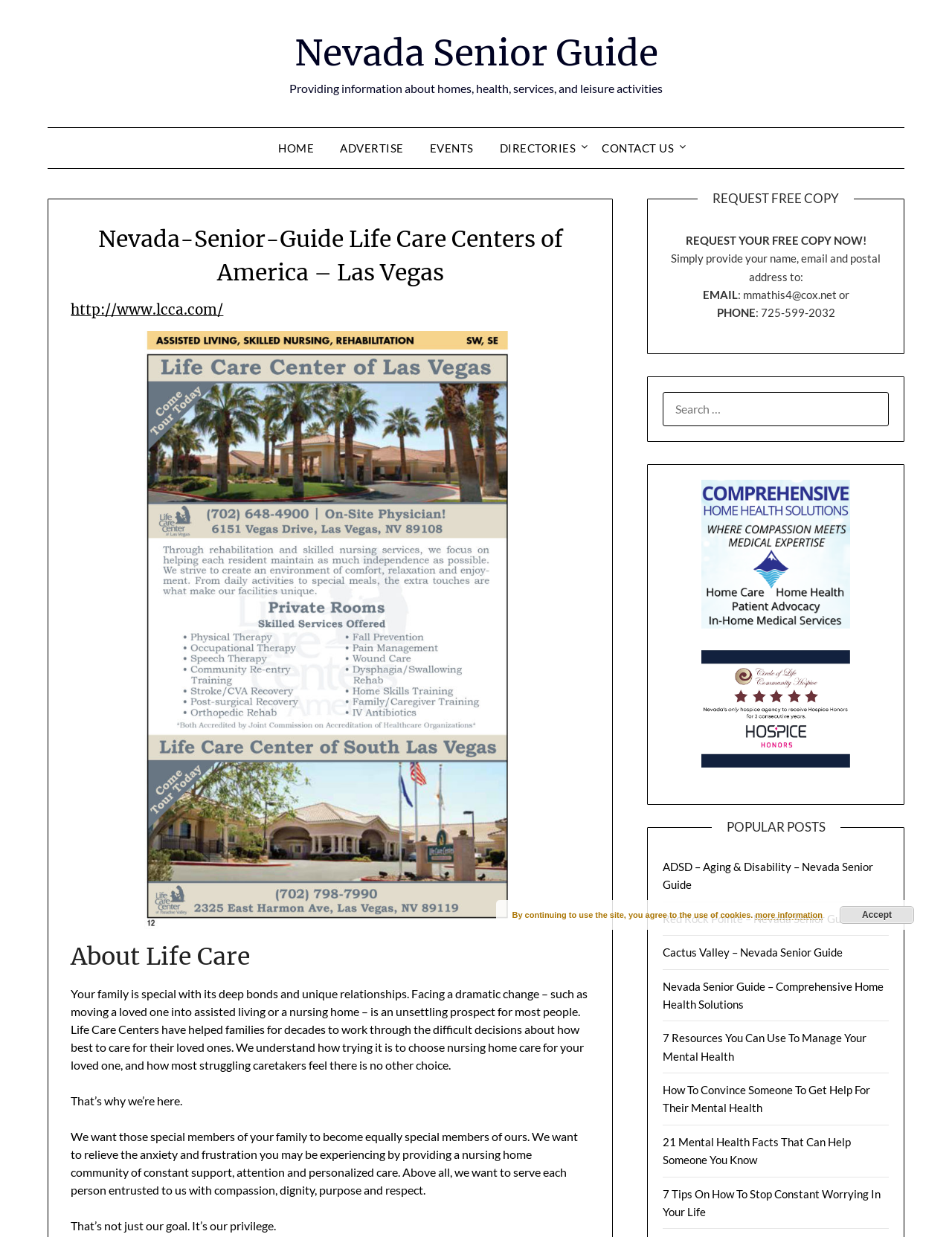What are the popular posts on this website?
Using the image, elaborate on the answer with as much detail as possible.

The webpage has a section 'POPULAR POSTS' which lists several popular posts, including 'ADSD – Aging & Disability – Nevada Senior Guide', 'Red Rock Pointe – Nevada Senior Guide', and a few more.